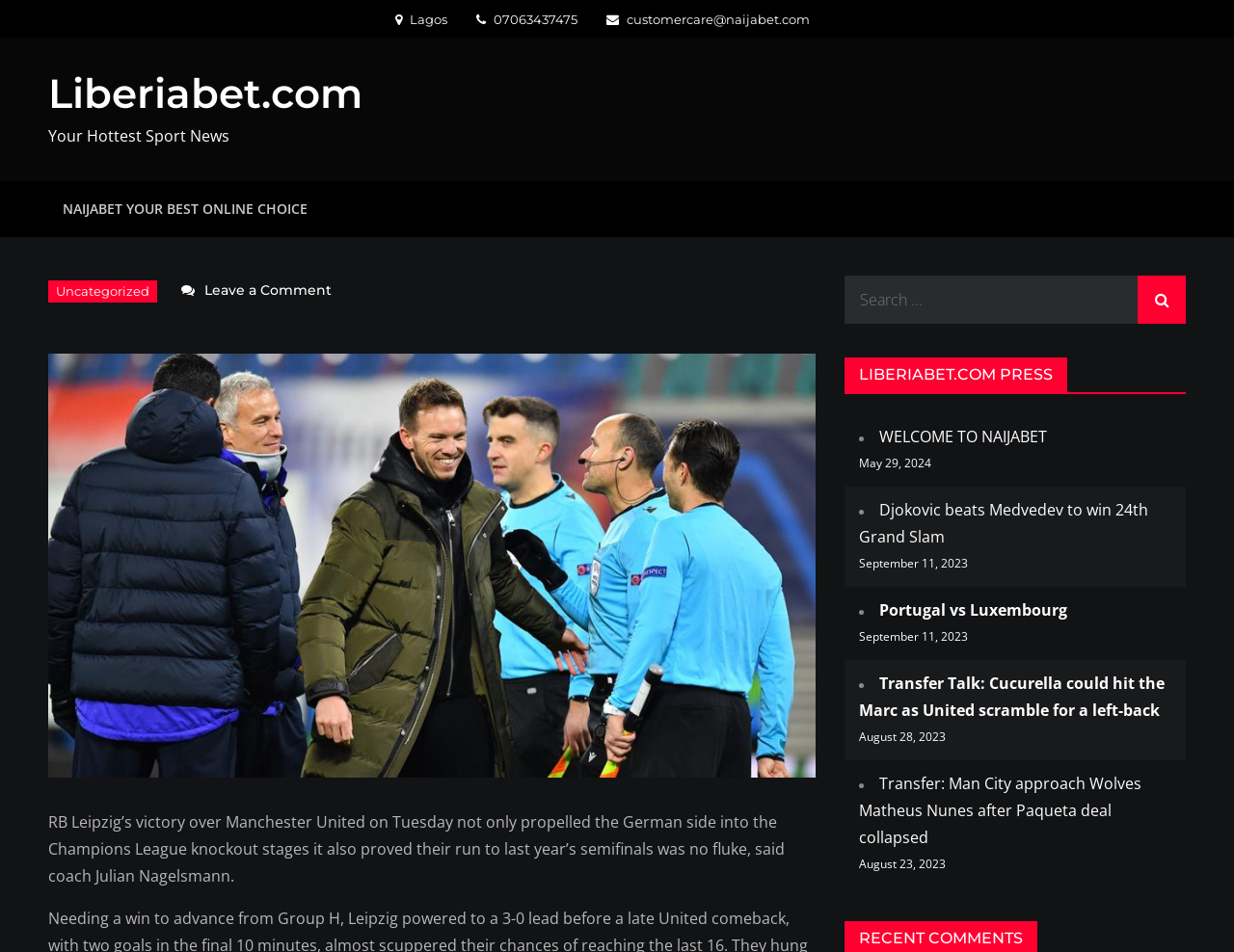Respond to the question with just a single word or phrase: 
What is the purpose of the search box?

To search for content